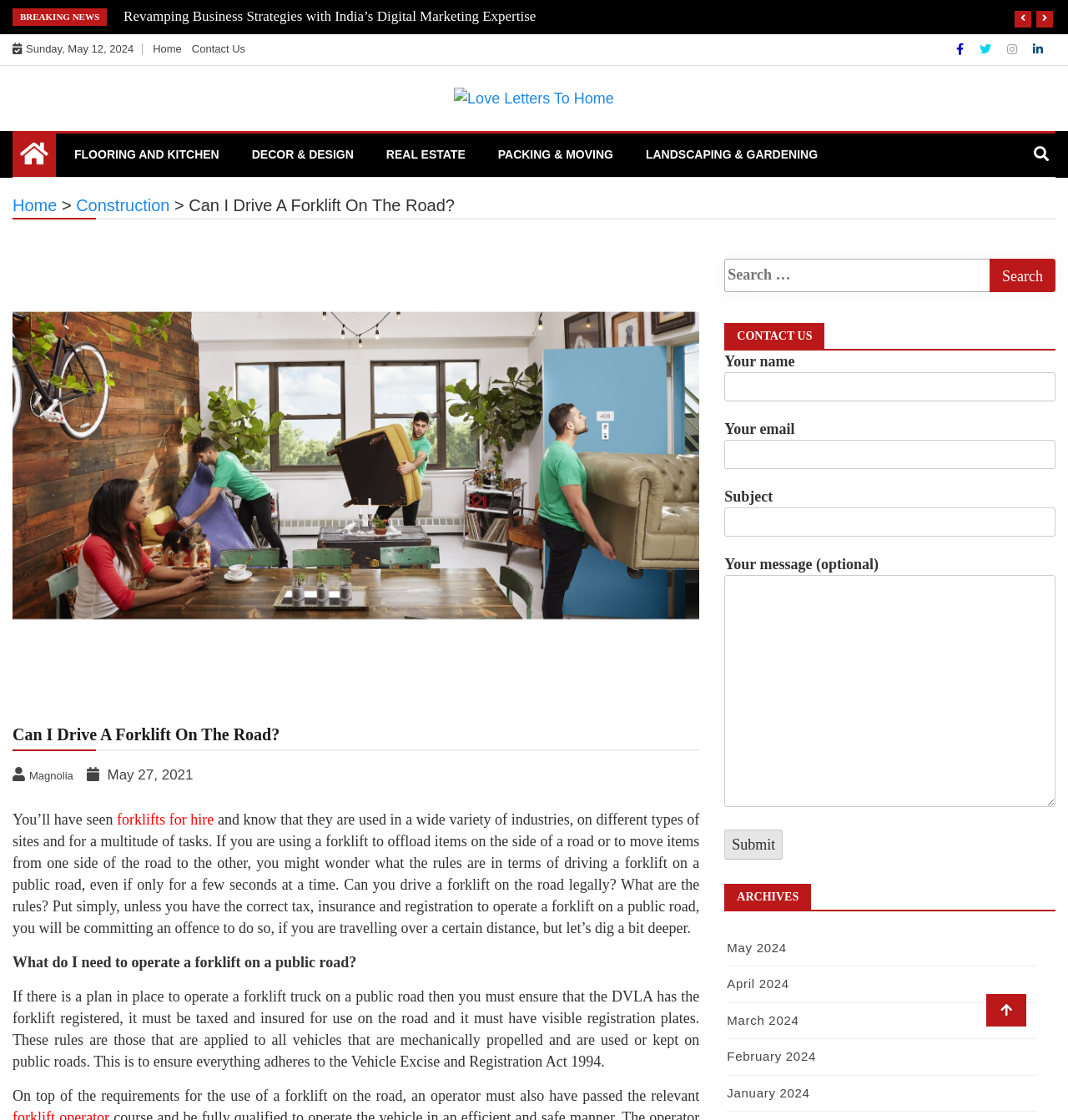Provide the bounding box coordinates of the HTML element this sentence describes: "May 27, 2021June 2, 2021". The bounding box coordinates consist of four float numbers between 0 and 1, i.e., [left, top, right, bottom].

[0.078, 0.685, 0.184, 0.699]